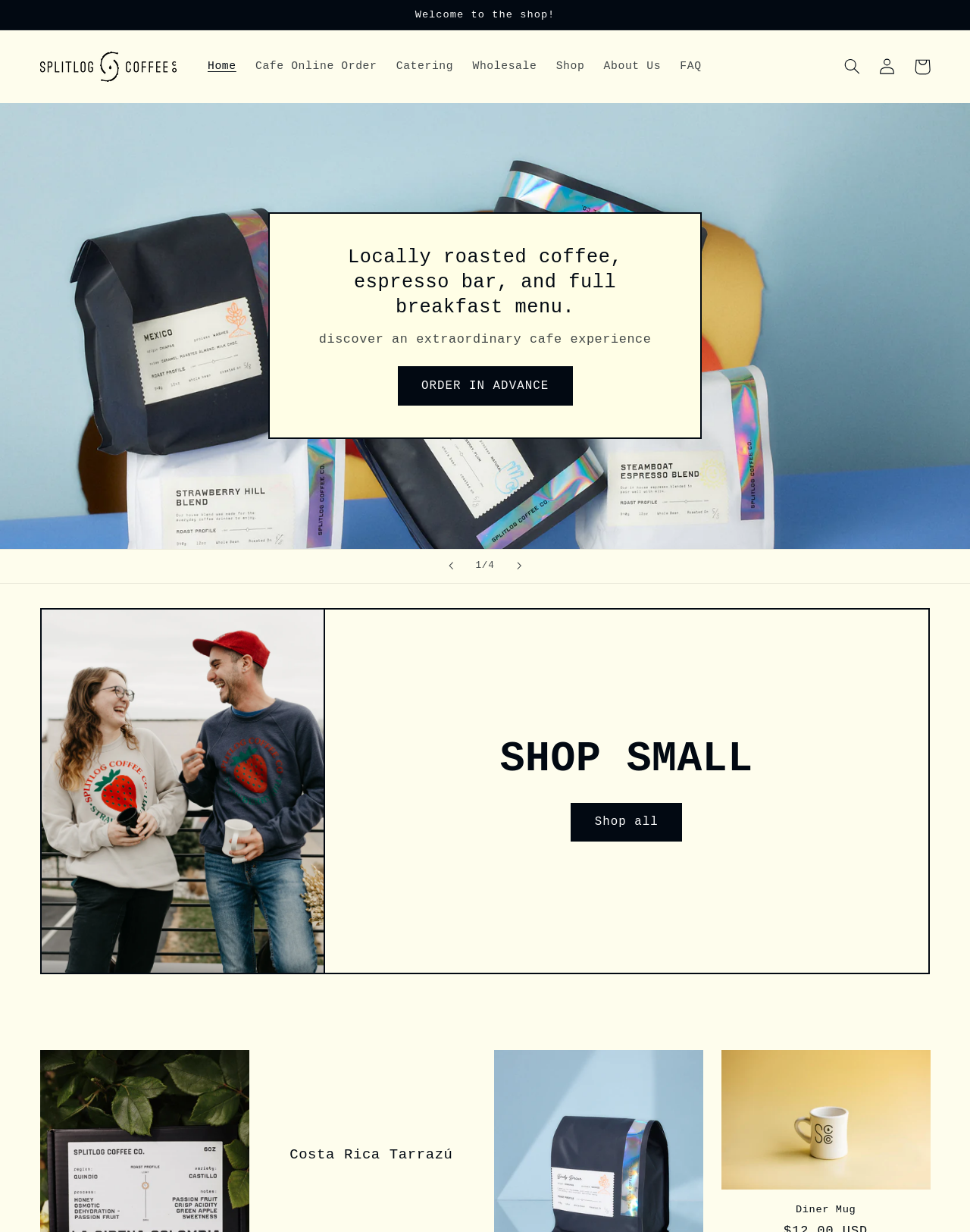What is the name of the coffee product featured in the slideshow?
Look at the screenshot and respond with a single word or phrase.

Costa Rica Tarrazú